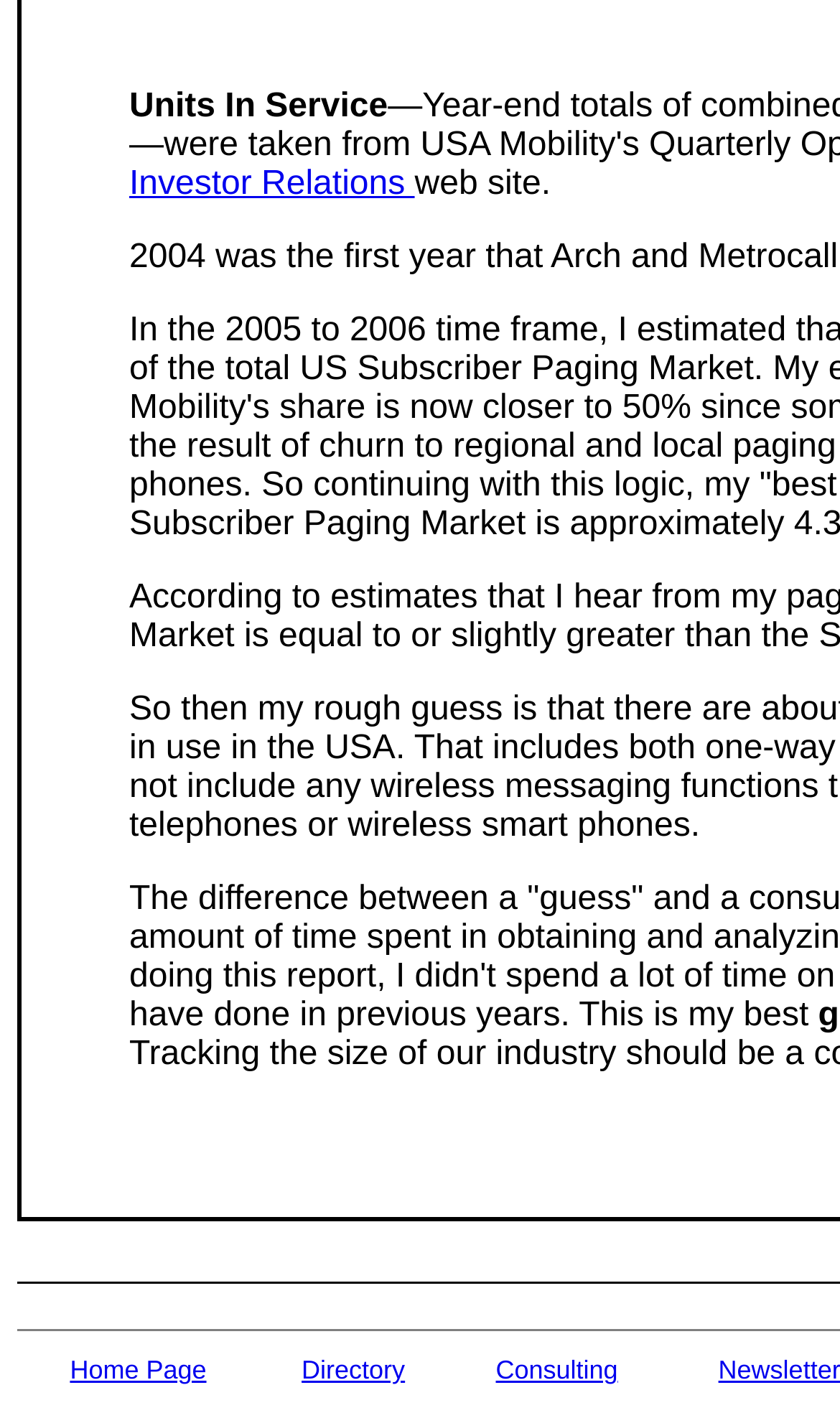What is the text above the 'Investor Relations' link?
Use the image to answer the question with a single word or phrase.

Units In Service